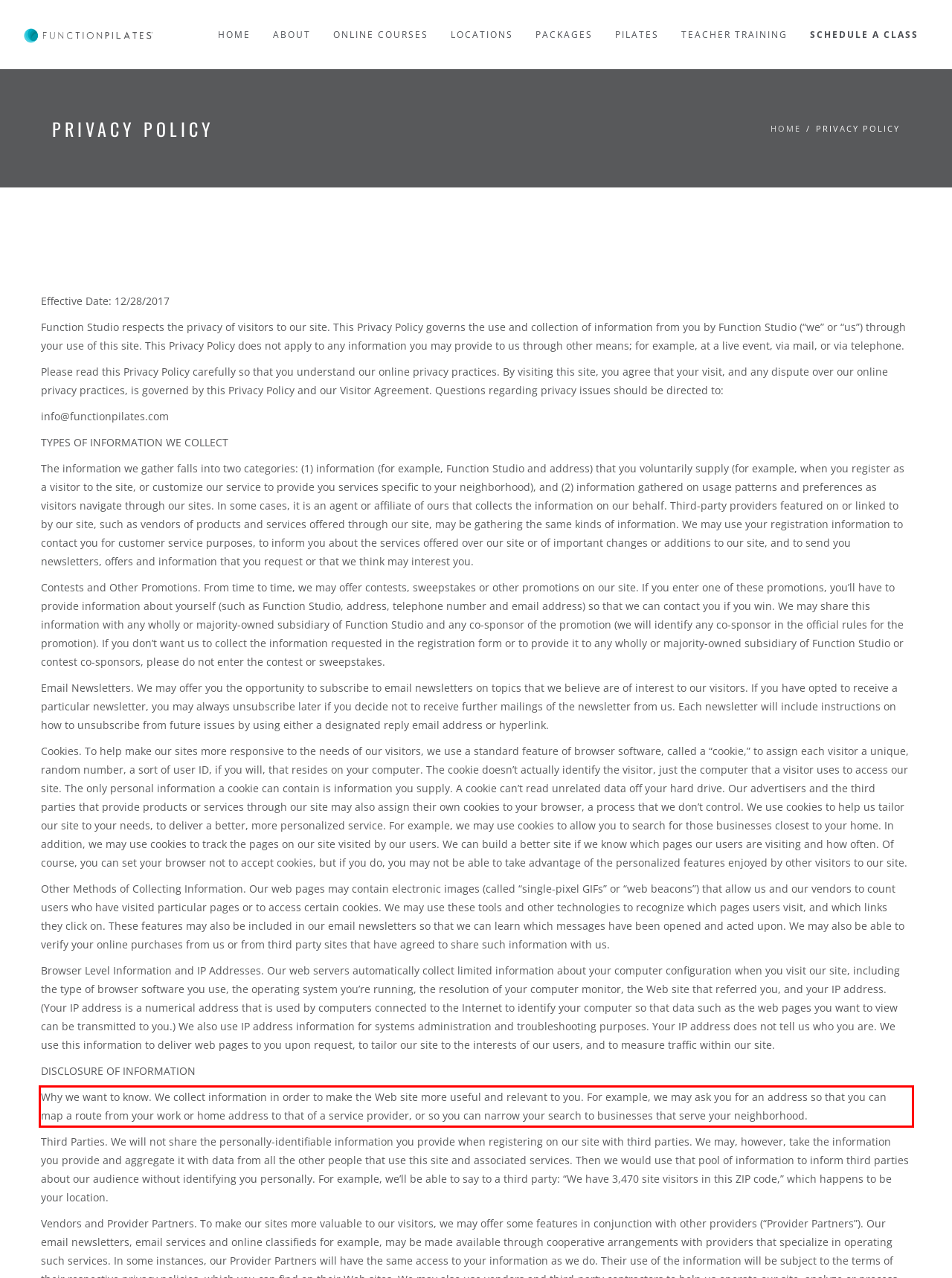Please identify the text within the red rectangular bounding box in the provided webpage screenshot.

Why we want to know. We collect information in order to make the Web site more useful and relevant to you. For example, we may ask you for an address so that you can map a route from your work or home address to that of a service provider, or so you can narrow your search to businesses that serve your neighborhood.